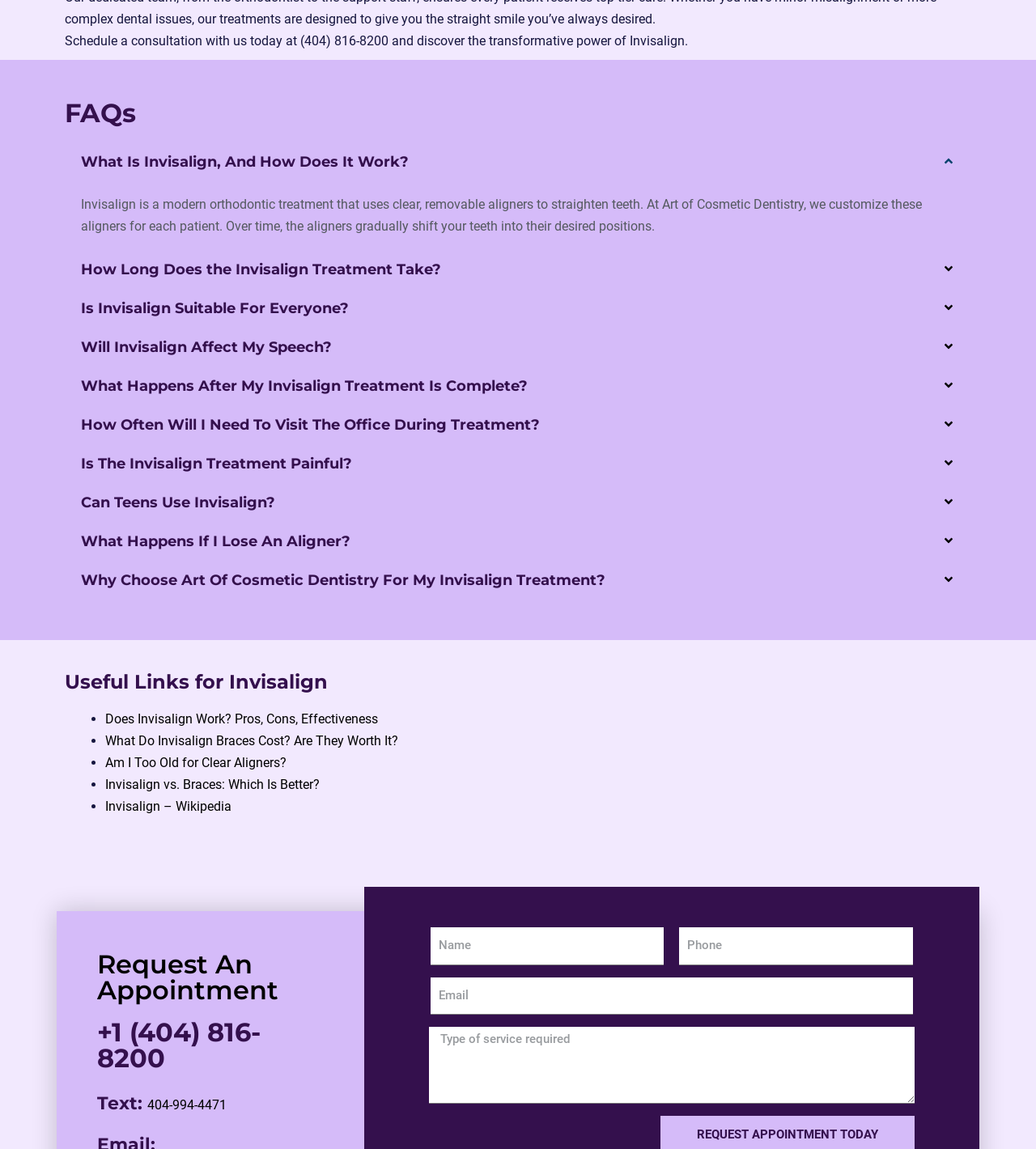Using the information in the image, could you please answer the following question in detail:
How many links are provided under 'Useful Links for Invisalign'?

Under the heading 'Useful Links for Invisalign', there are five links provided, each with a bullet point. These links are 'Does Invisalign Work? Pros, Cons, Effectiveness', 'What Do Invisalign Braces Cost? Are They Worth It?', 'Am I Too Old for Clear Aligners?', 'Invisalign vs. Braces: Which Is Better?', and 'Invisalign – Wikipedia'.